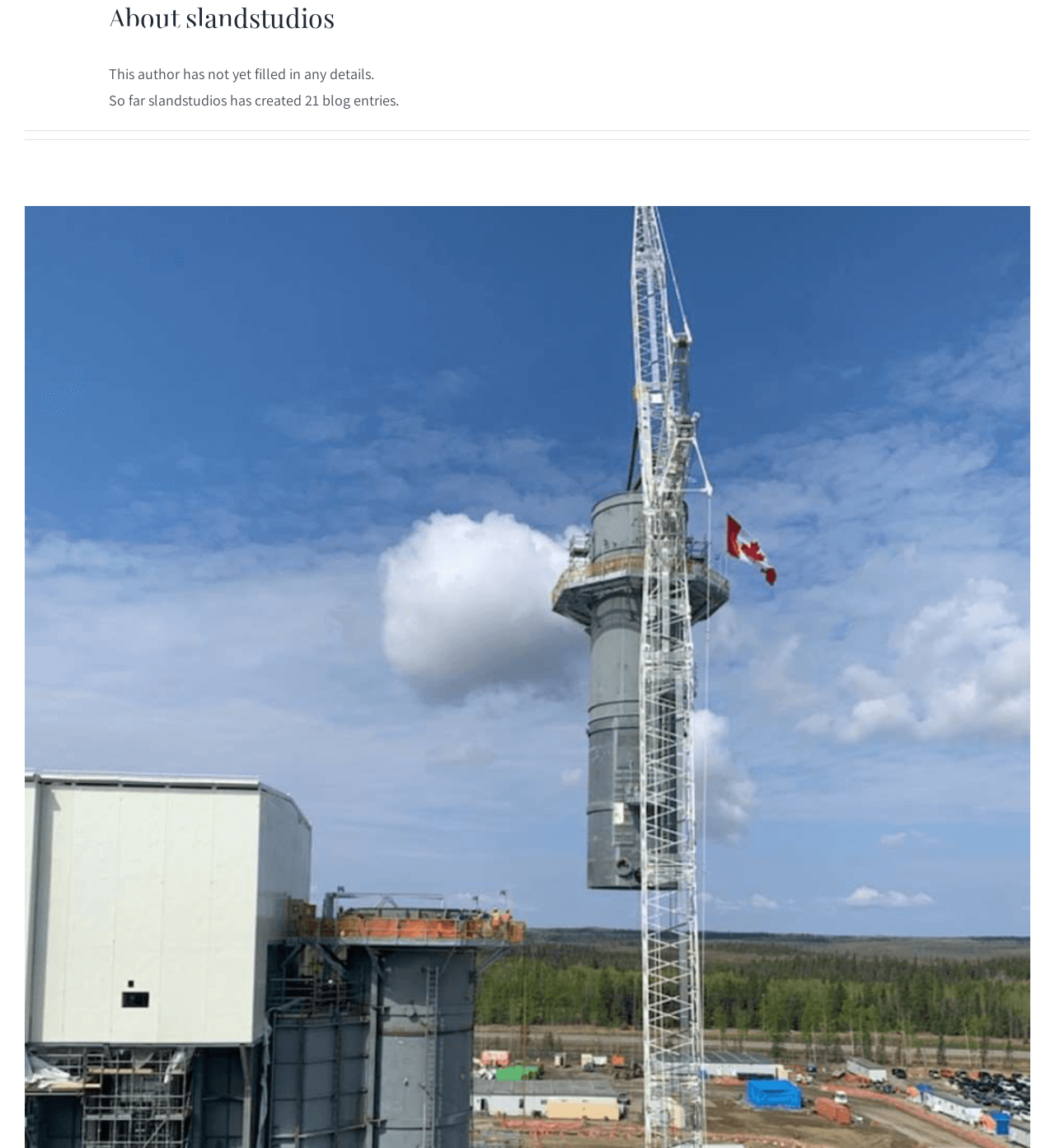Determine the bounding box coordinates of the region to click in order to accomplish the following instruction: "See more of Research Committees". Provide the coordinates as four float numbers between 0 and 1, specifically [left, top, right, bottom].

None